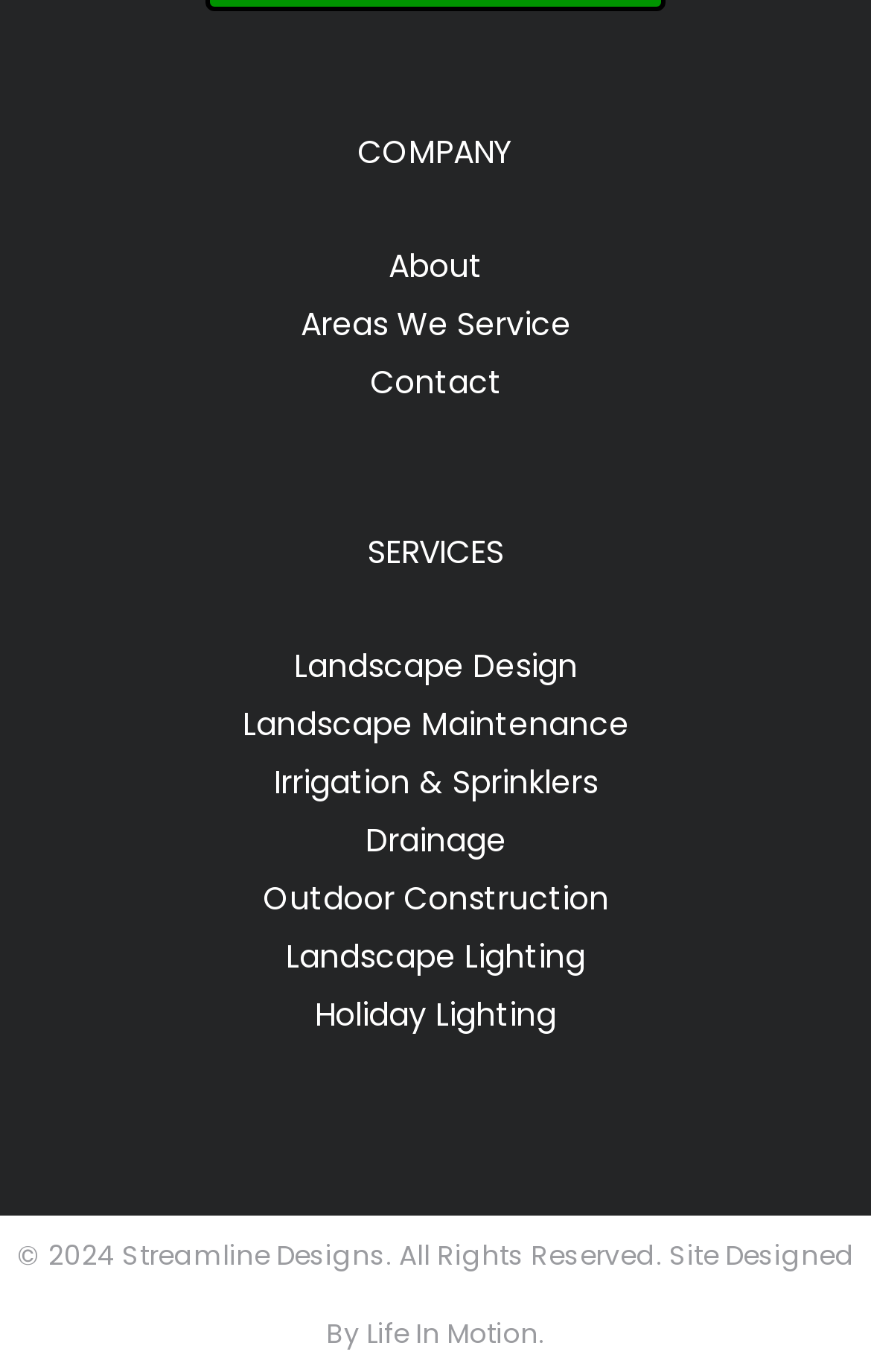Locate the bounding box coordinates of the clickable area to execute the instruction: "learn about Holiday Lighting". Provide the coordinates as four float numbers between 0 and 1, represented as [left, top, right, bottom].

[0.362, 0.723, 0.638, 0.755]